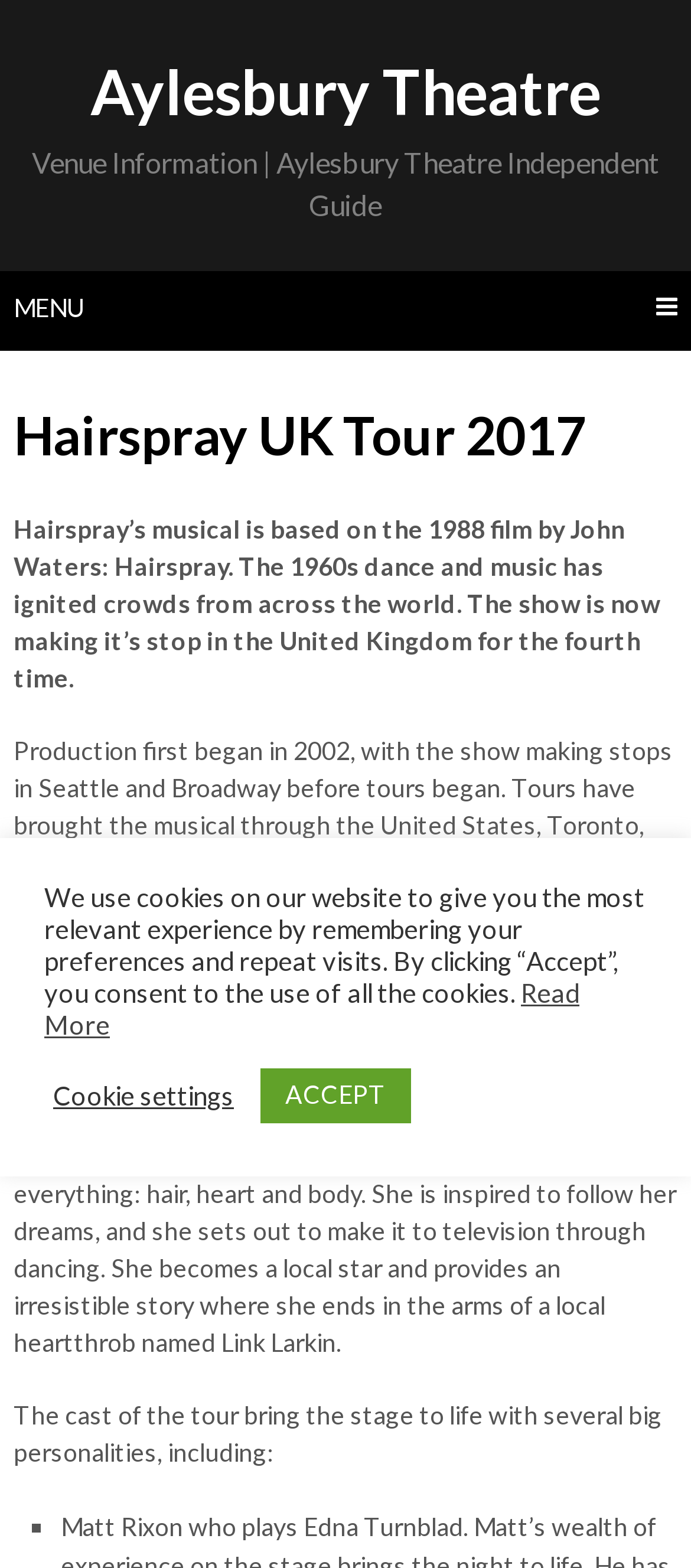Please determine the bounding box coordinates for the element with the description: "ACCEPT".

[0.377, 0.681, 0.595, 0.716]